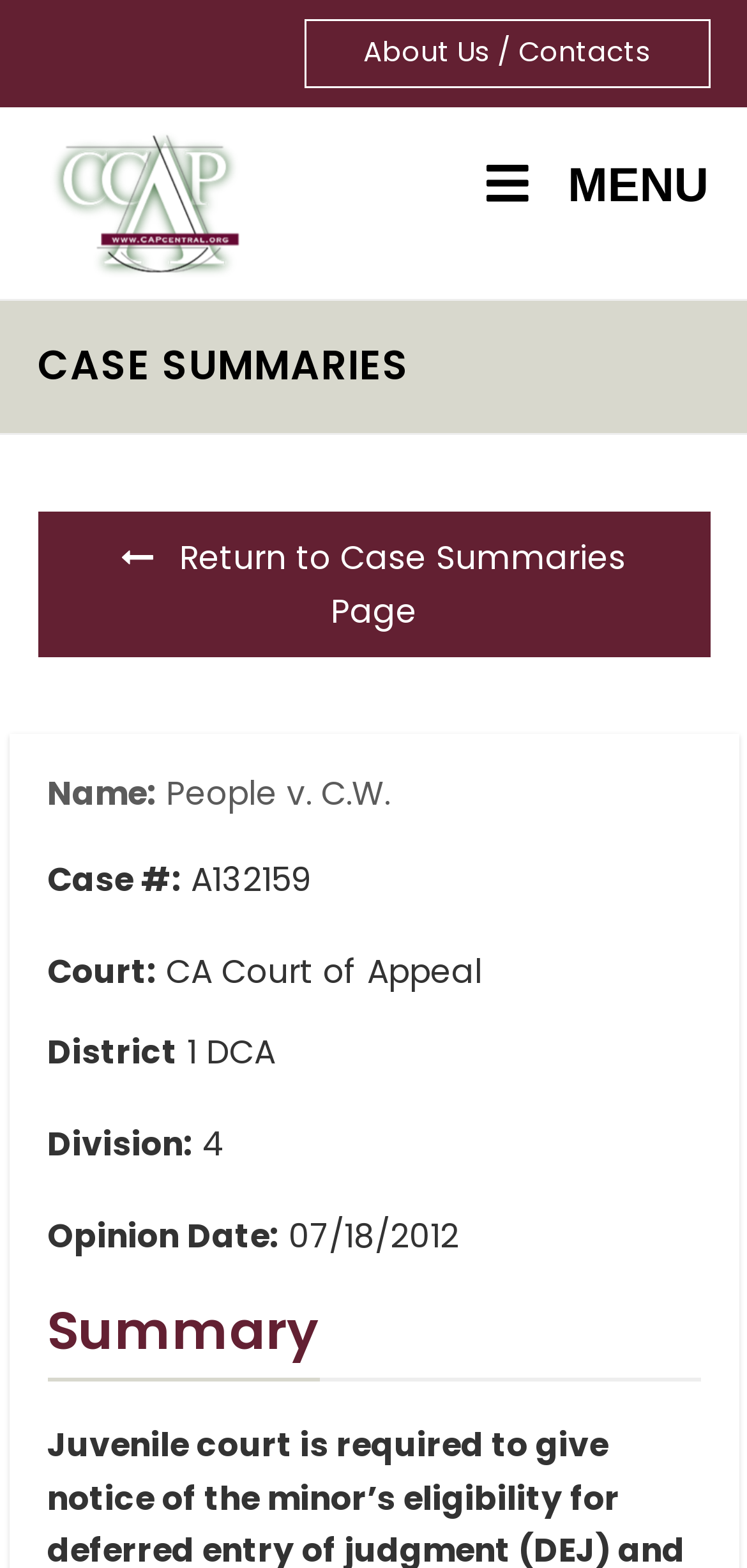Offer an extensive depiction of the webpage and its key elements.

The webpage appears to be a case summary page, specifically for "People v. C.W." with case number "A132159". At the top, there is a navigation section with links to "About Us / Contacts" and "CCAP", accompanied by a CCAP logo image. A toggle button labeled "MENU" is also present in this section.

Below the navigation section, there is a header that reads "CASE SUMMARIES". A link to "Return to Case Summaries Page" is located underneath.

The main content of the page is organized into a series of labeled fields, including "Name:", "Case #:", "Court:", "District", "Division:", and "Opinion Date:". Each field has a corresponding value, such as "People v. C.W." for the "Name:" field and "CA Court of Appeal" for the "Court:" field.

At the bottom of the page, there is a section labeled "Summary".